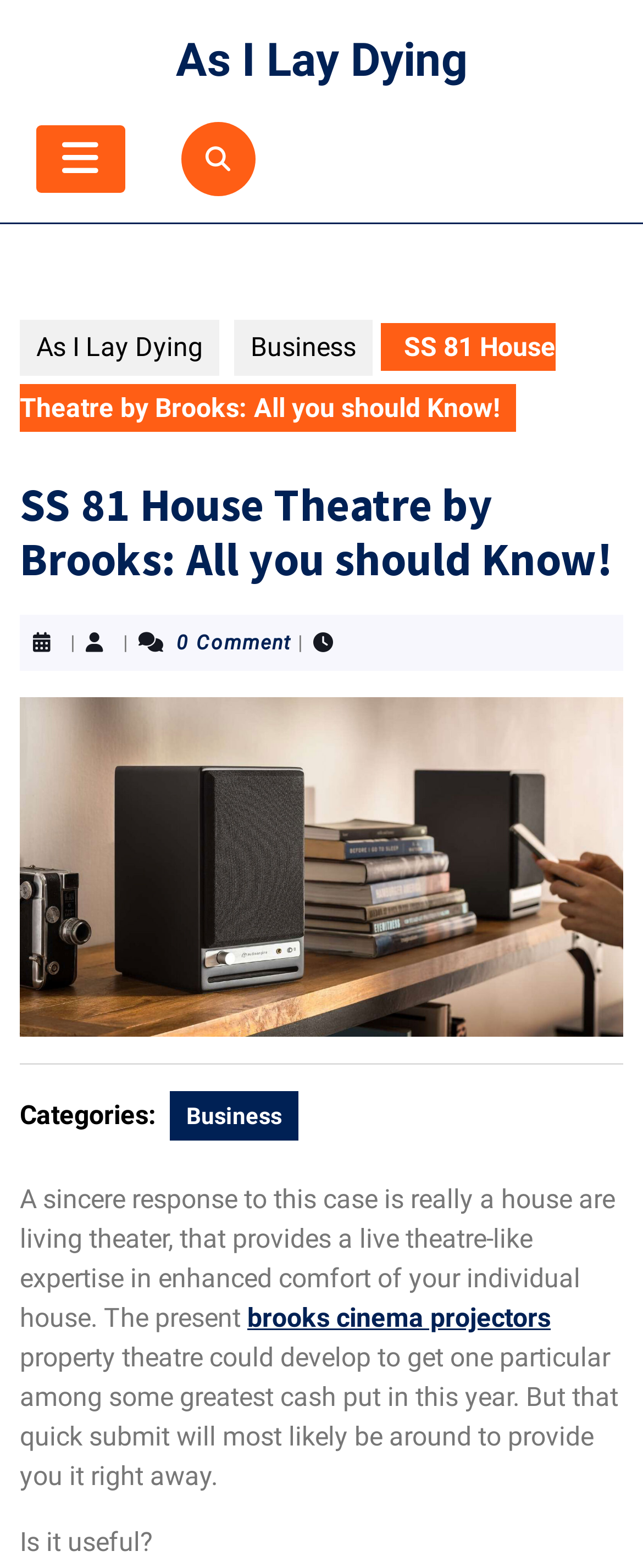Construct a comprehensive caption that outlines the webpage's structure and content.

The webpage is about SS 81 House Theatre by Brooks, with a focus on providing information about this topic. At the top left, there is a link to "As I Lay Dying" and an open button. Below this, there are three links in a row, including "As I Lay Dying" again, "Business", and another icon link. 

The main content of the webpage is a heading that reads "SS 81 House Theatre by Brooks: All you should Know!" which is centered at the top of the page. Below this heading, there is a horizontal separator line, and then a post thumbnail image that takes up most of the width of the page. 

On the left side of the page, there are several blocks of text. The first block describes the SS 81 House Theatre by Brooks, stating that it provides a live theatre-like experience in the comfort of one's own home. The second block of text mentions that investing in a home theatre could be one of the best investments this year. 

There are also several links and text elements scattered throughout the page, including a link to "Business" and another link to "brooks cinema projectors". At the very bottom of the page, there is a question "Is it useful?"